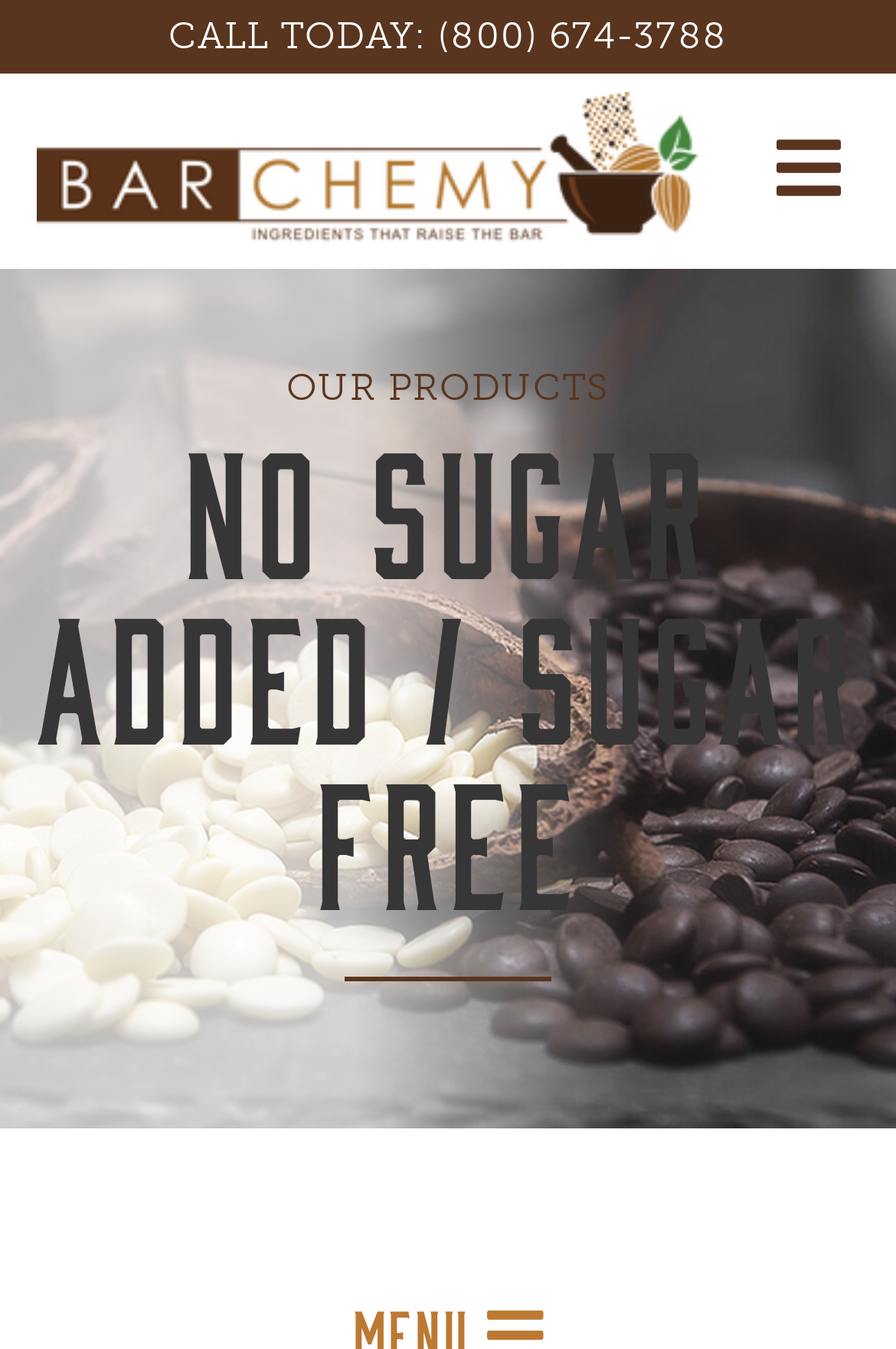What is the main topic of the webpage? Using the information from the screenshot, answer with a single word or phrase.

NO SUGAR ADDED / SUGAR FREE